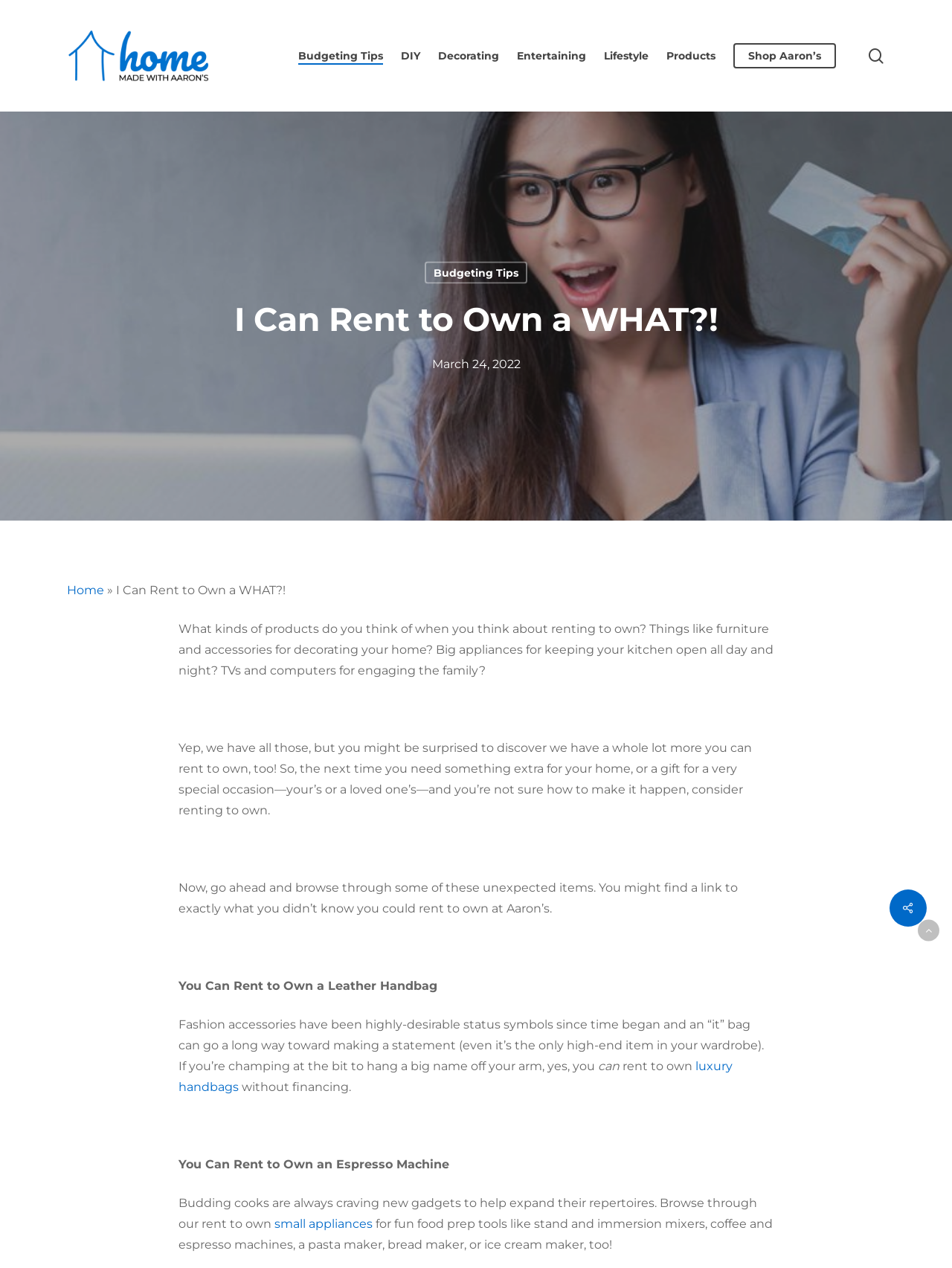What type of products can be rented to own?
Look at the screenshot and respond with a single word or phrase.

Unexpected items